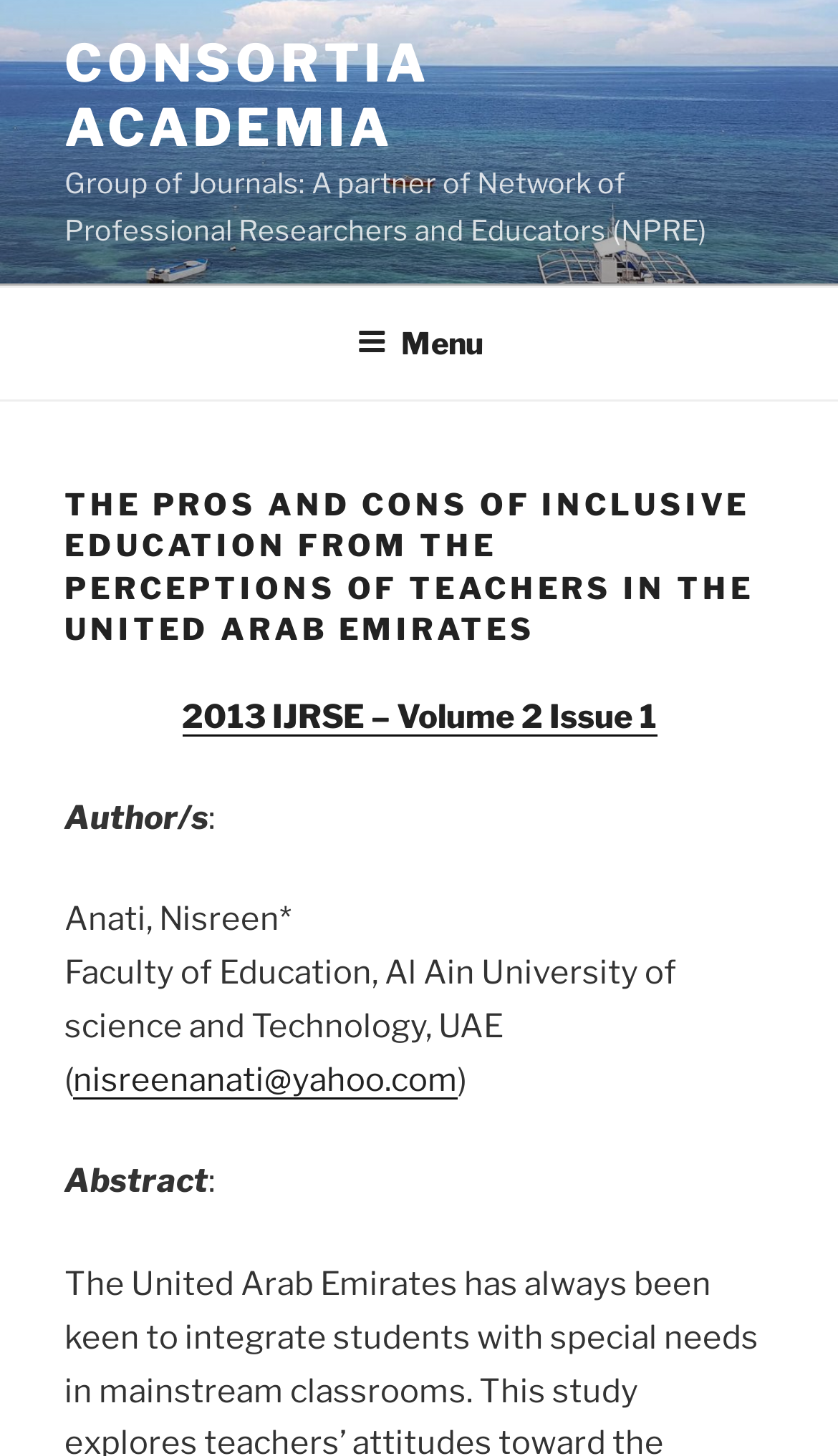Who is the author of the article?
Based on the visual information, provide a detailed and comprehensive answer.

The author's name can be found in the article metadata section, where it says 'Author/s: Anati, Nisreen*'.